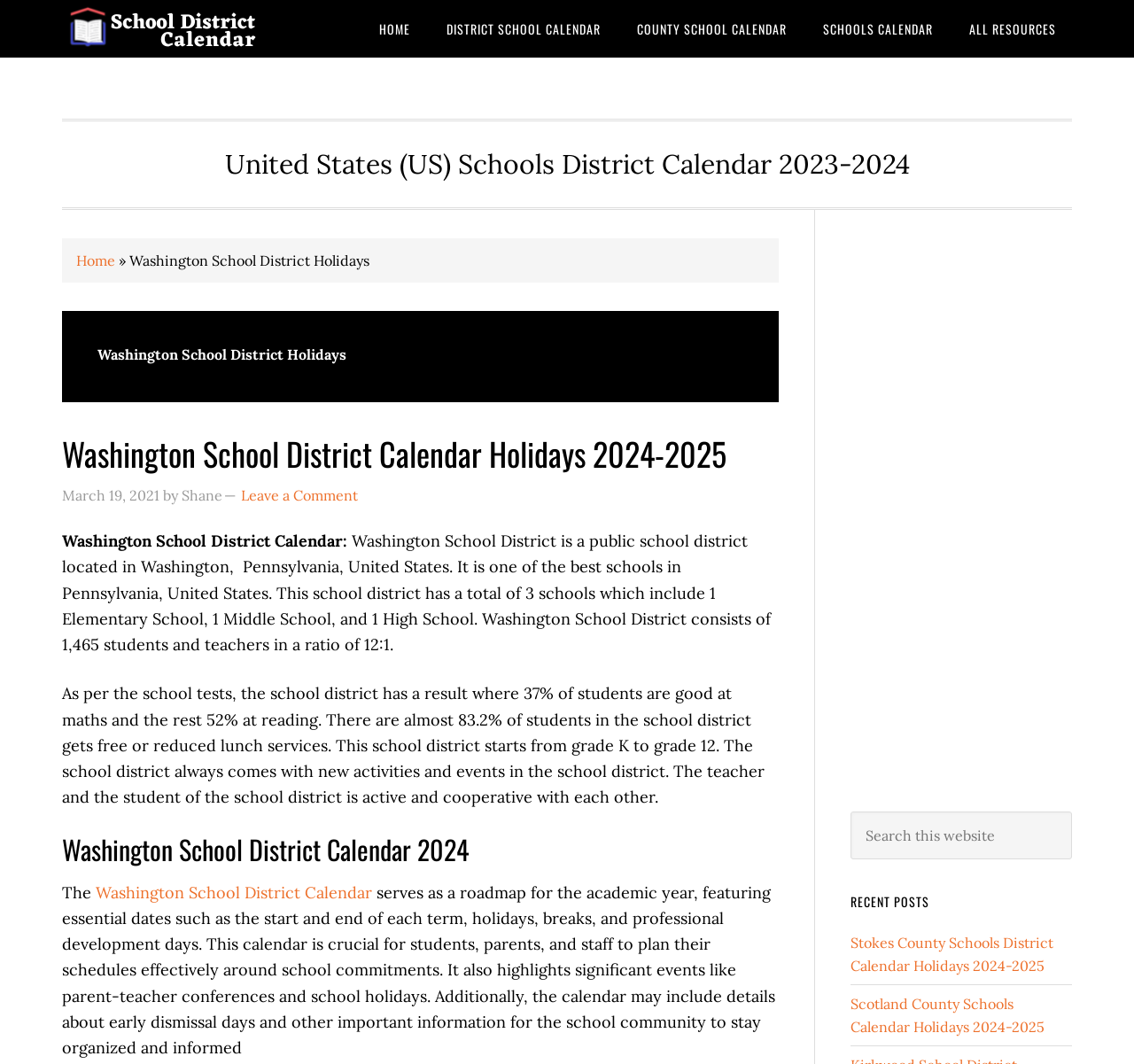Please find the bounding box coordinates (top-left x, top-left y, bottom-right x, bottom-right y) in the screenshot for the UI element described as follows: Washington School District Calendar

[0.084, 0.829, 0.328, 0.848]